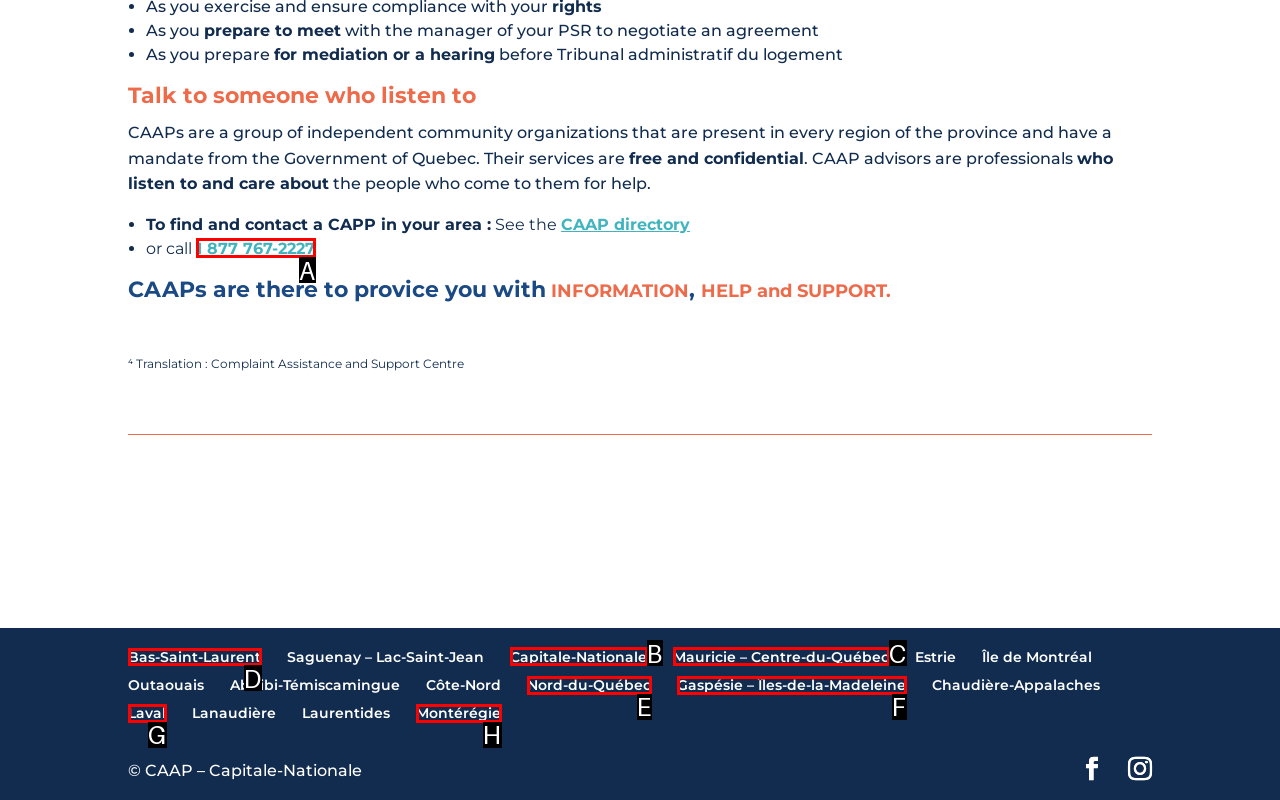Identify the letter of the UI element needed to carry out the task: click on Introduction
Reply with the letter of the chosen option.

None